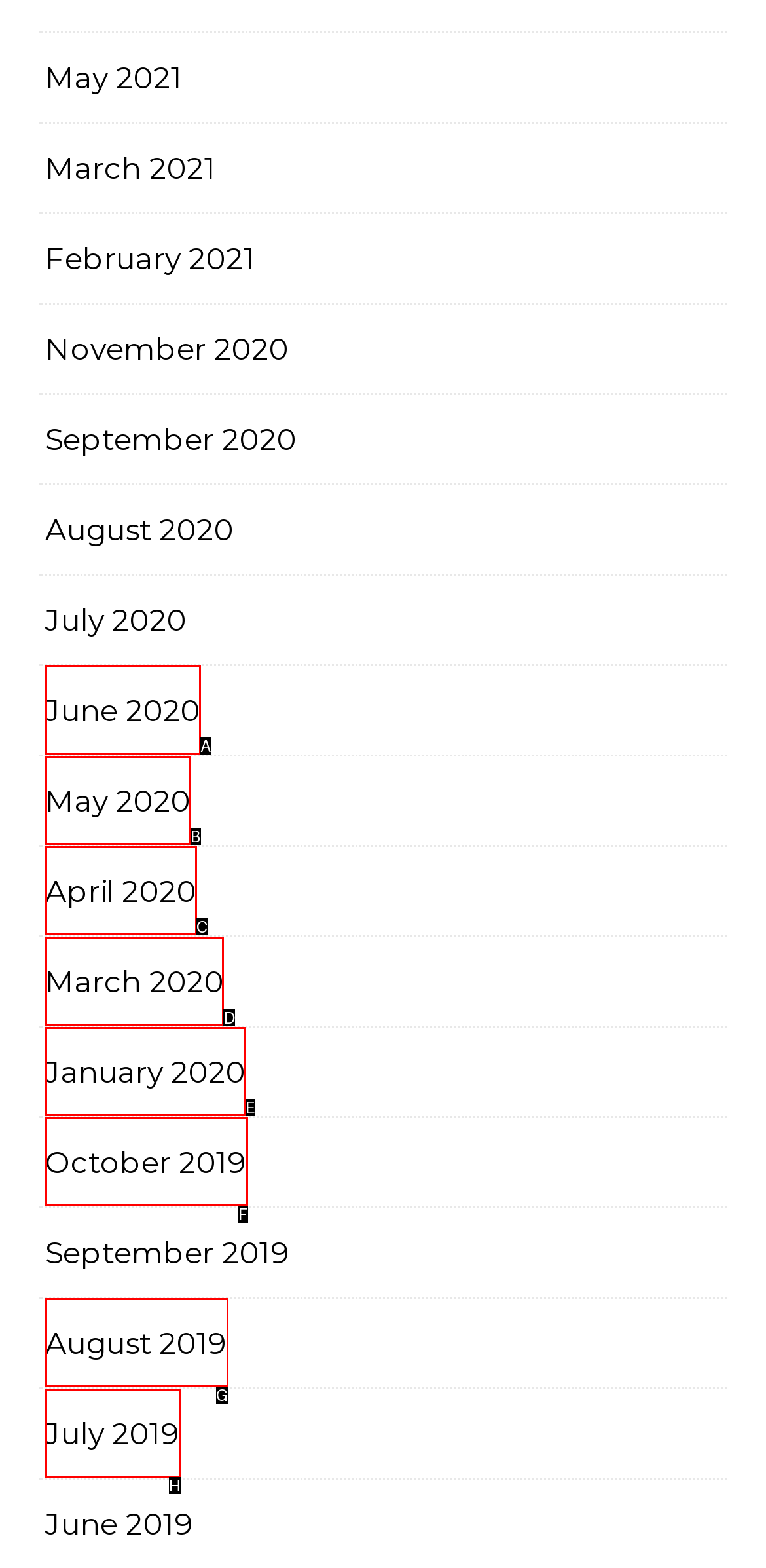Identify which lettered option completes the task: view March 2020. Provide the letter of the correct choice.

D